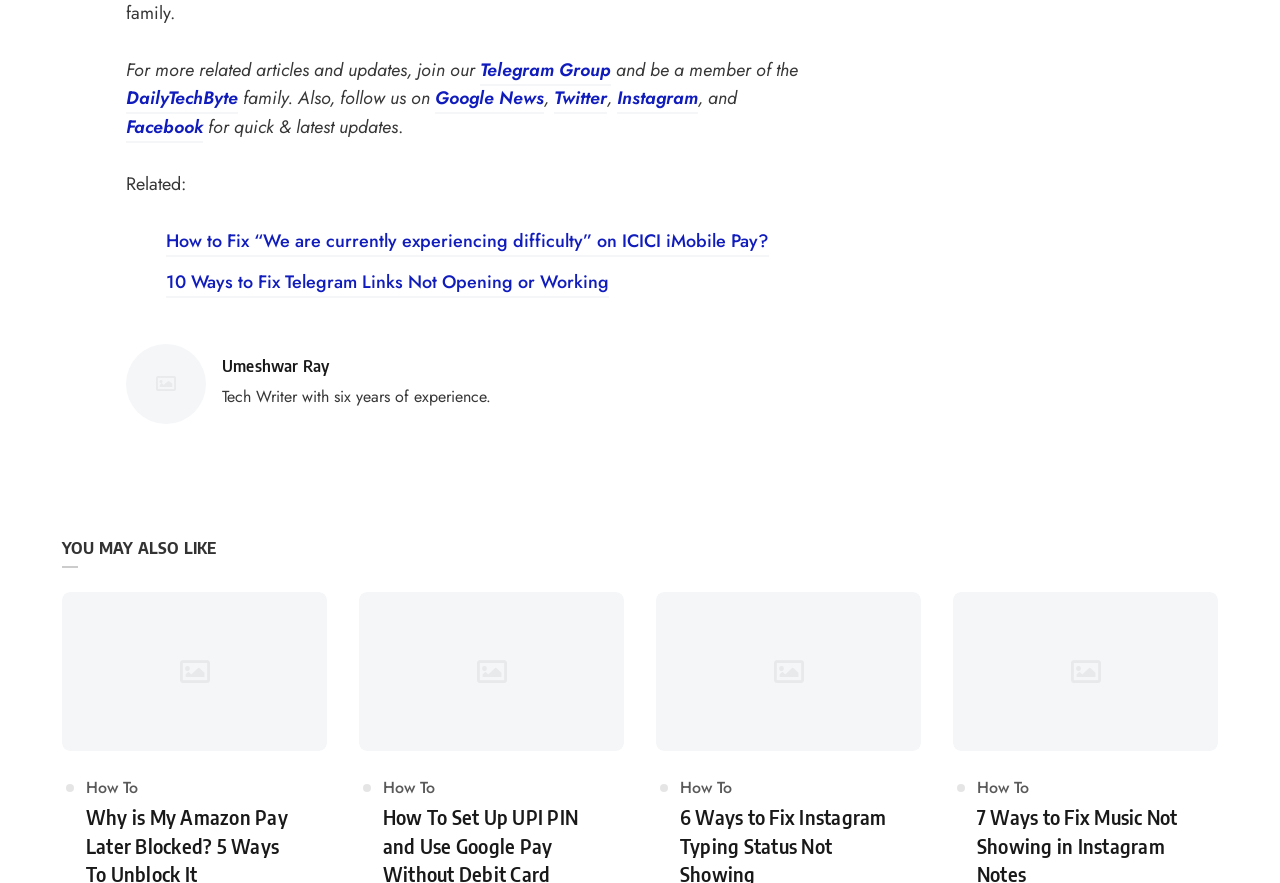Extract the bounding box coordinates of the UI element described: "parent_node: Posted by". Provide the coordinates in the format [left, top, right, bottom] with values ranging from 0 to 1.

[0.098, 0.39, 0.161, 0.481]